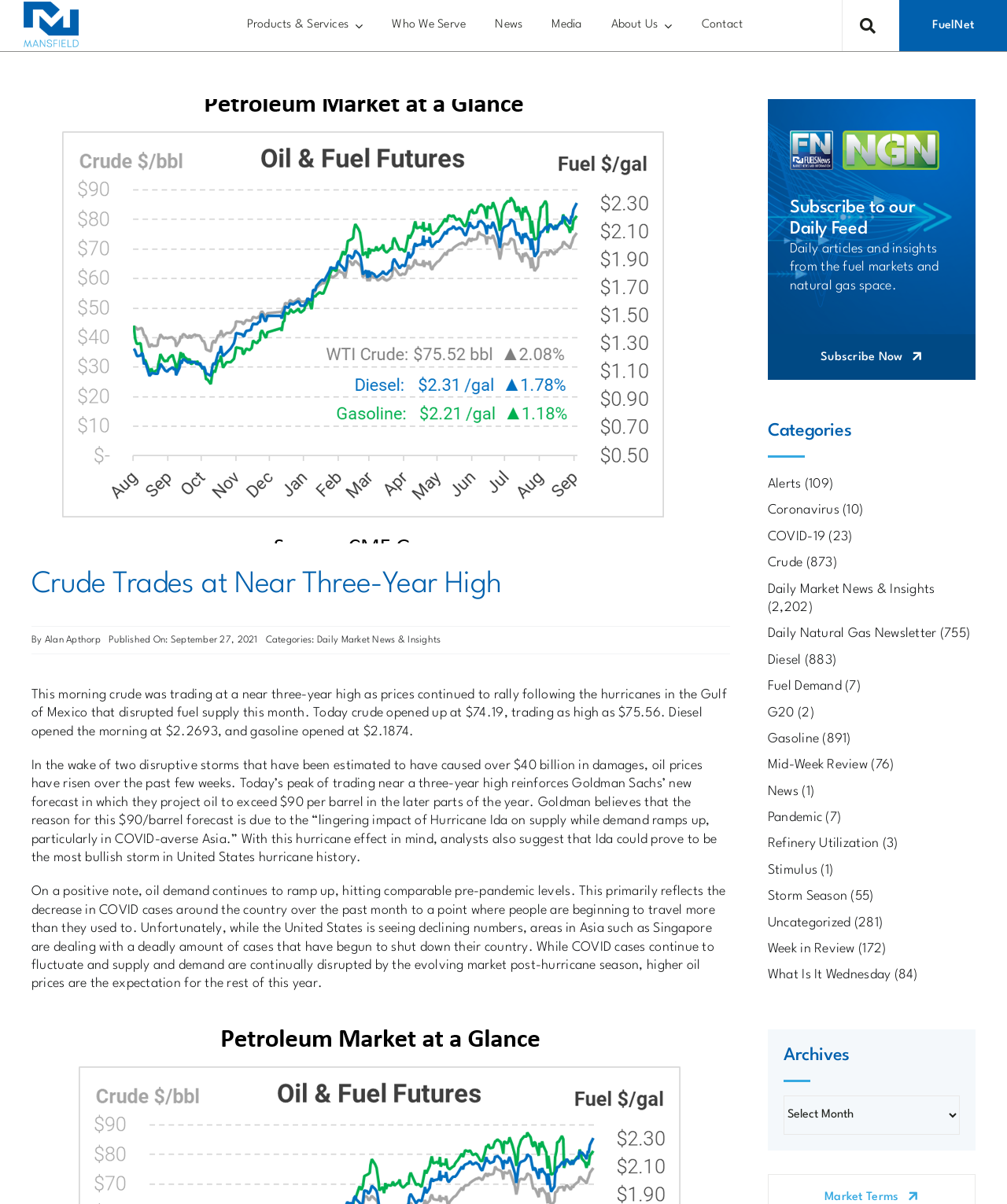Show the bounding box coordinates of the region that should be clicked to follow the instruction: "View articles about COVID-19."

[0.762, 0.438, 0.969, 0.453]